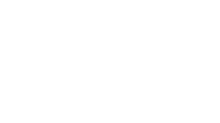Create an extensive caption that includes all significant details of the image.

In the image titled "How to Guide for: Everything Fur," the focus appears to be on showcasing various fur items or fashion pieces. This guide likely offers tips or insights related to incorporating fur into wardrobe choices or styling. It may feature practical advice, suggestions for outfit pairings, or care instructions for fur items. The image is situated within a section dedicated to featured posts on a blog, emphasizing its relevance to fashion trends and lifestyle topics. Overall, this guide aims to inform and inspire readers interested in the fashionable use of fur.